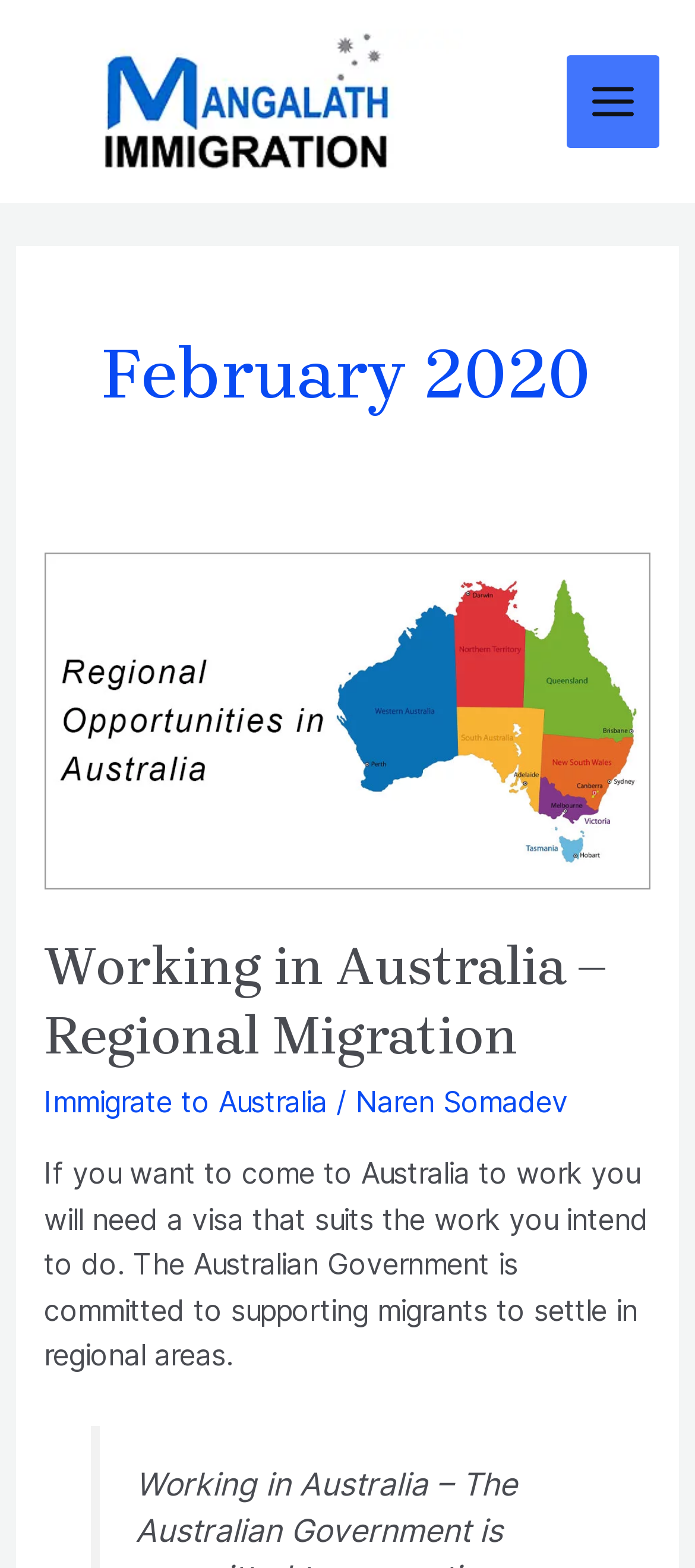Describe every aspect of the webpage comprehensively.

The webpage is about Mangalath Immigration, specifically focusing on February 2020. At the top left, there is a link to Mangalath Immigration, accompanied by an image with the same name. Below this, there is a button labeled "MAIN MENU" with an image to its right. 

The main content of the webpage is divided into sections, with a heading "February 2020" at the top. Under this heading, there is a link to "Working in Australia – Regional Migration" with an associated image. This link is repeated below, with a heading of the same name. 

To the right of the repeated link, there is a section with a header and three links: "Immigrate to Australia", a separator, and "Naren Somadev". Below this, there is a paragraph of text explaining the requirements for working in Australia, including the need for a suitable visa and the government's commitment to supporting migrants in regional areas.